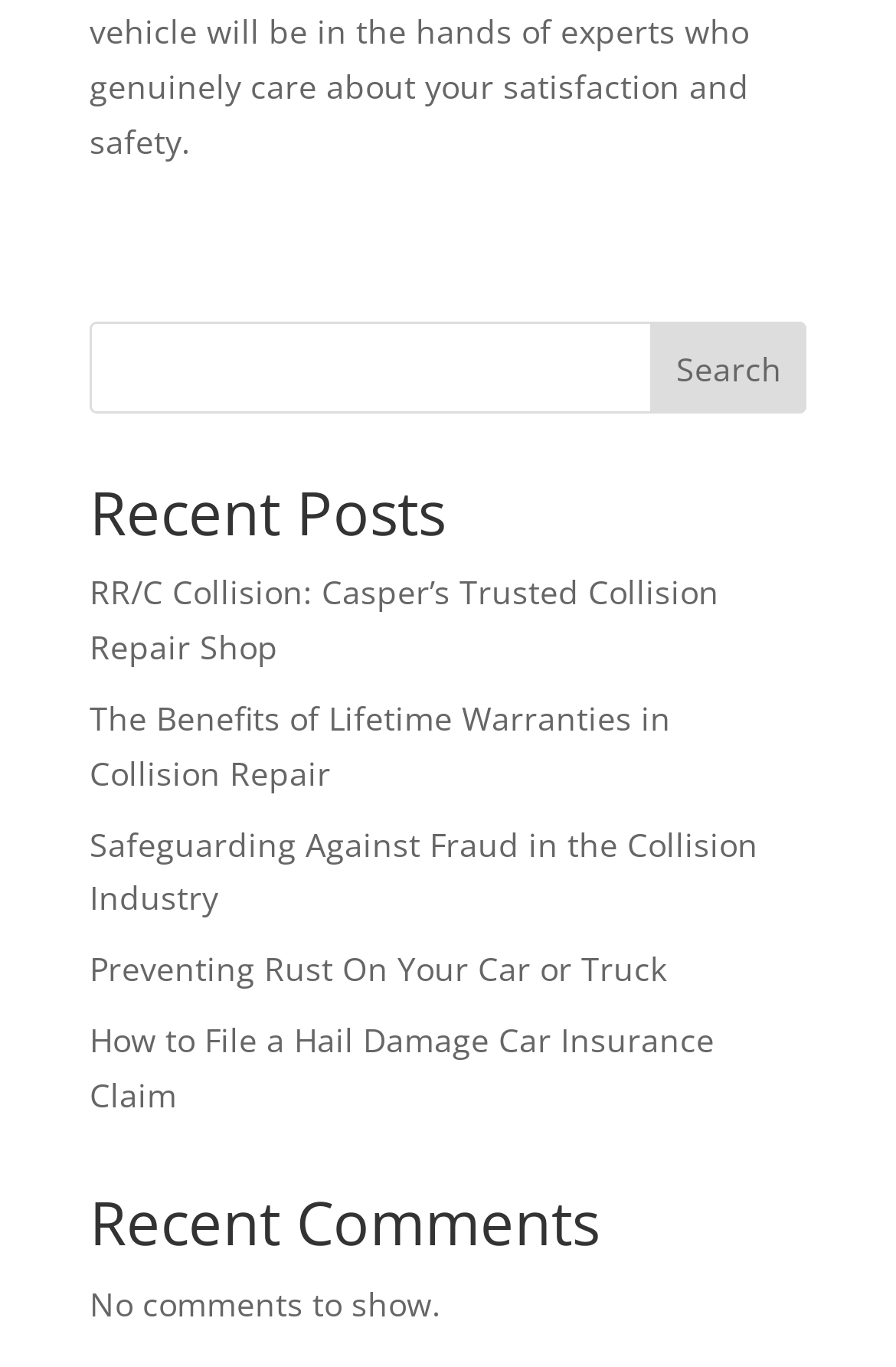Extract the bounding box coordinates of the UI element described: "aria-label="Twitter"". Provide the coordinates in the format [left, top, right, bottom] with values ranging from 0 to 1.

None